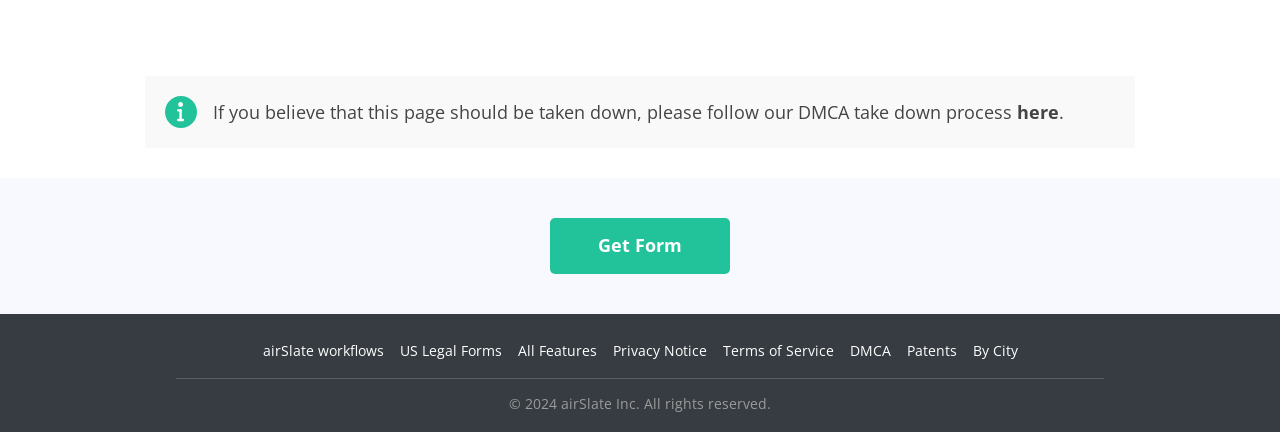Find the bounding box coordinates of the clickable element required to execute the following instruction: "Read the Privacy Notice". Provide the coordinates as four float numbers between 0 and 1, i.e., [left, top, right, bottom].

[0.479, 0.788, 0.552, 0.832]